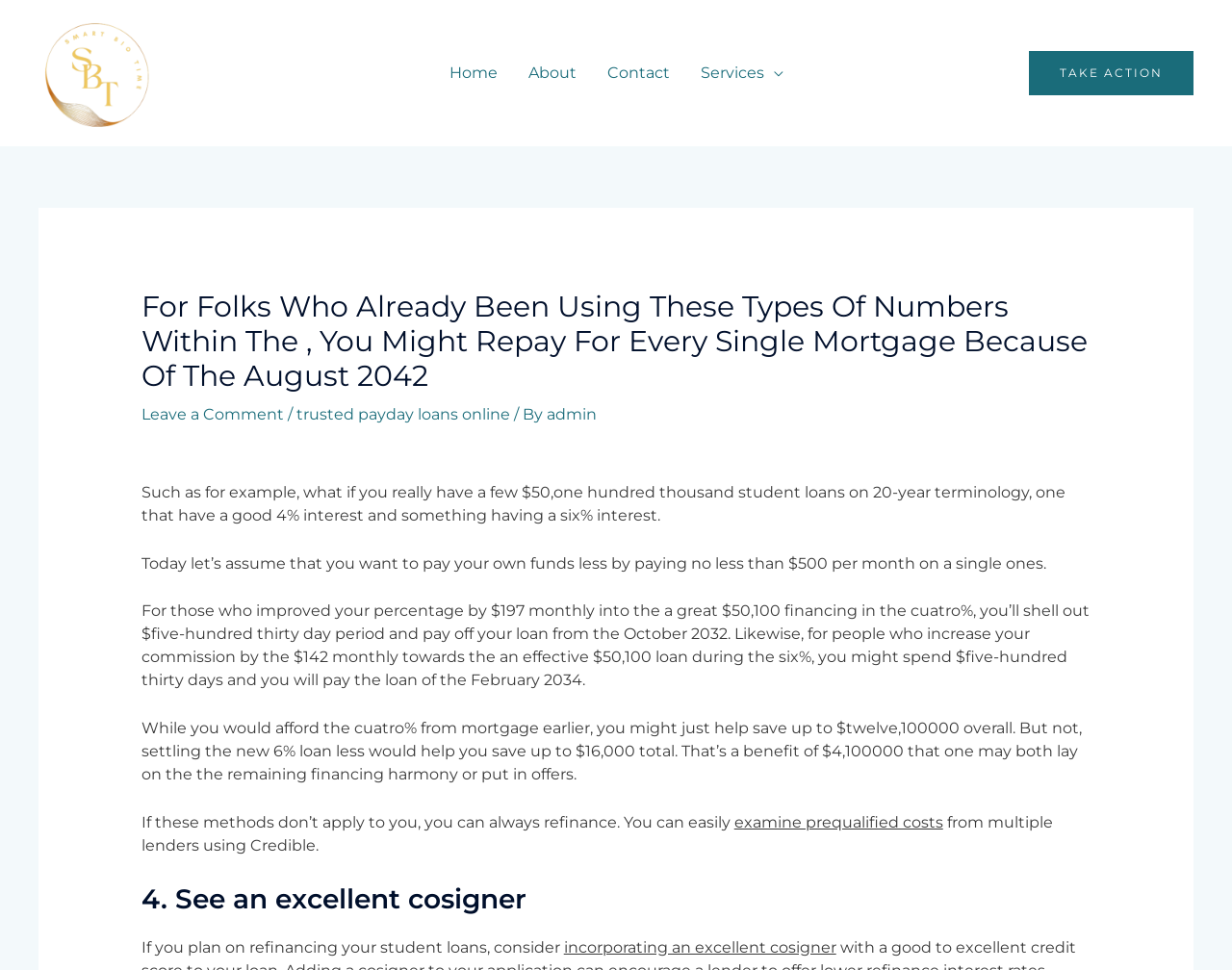Carefully examine the image and provide an in-depth answer to the question: What is the purpose of incorporating a cosigner?

The text mentions that if you plan on refinancing your student loans, consider incorporating a cosigner, which implies that the purpose of incorporating a cosigner is to help with refinancing student loans.